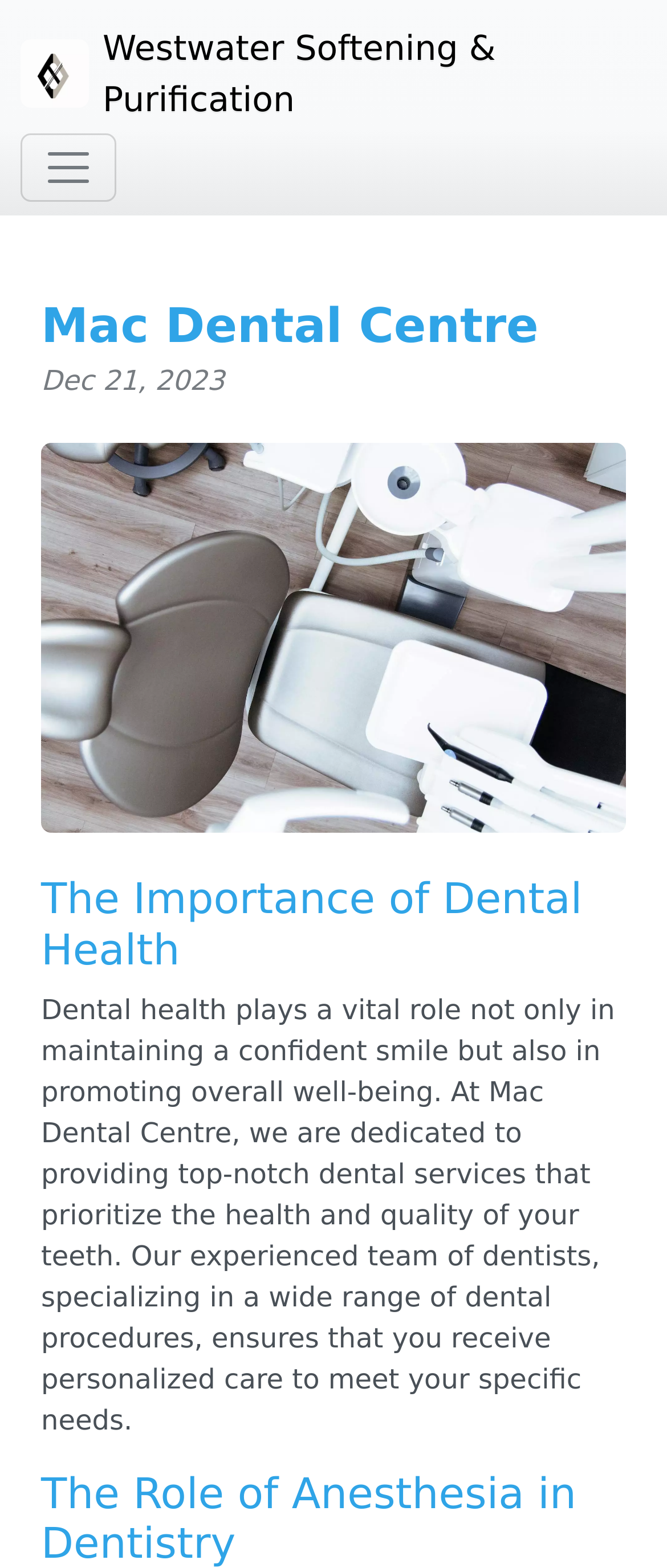What is the role of dental health?
Based on the visual, give a brief answer using one word or a short phrase.

promoting overall well-being